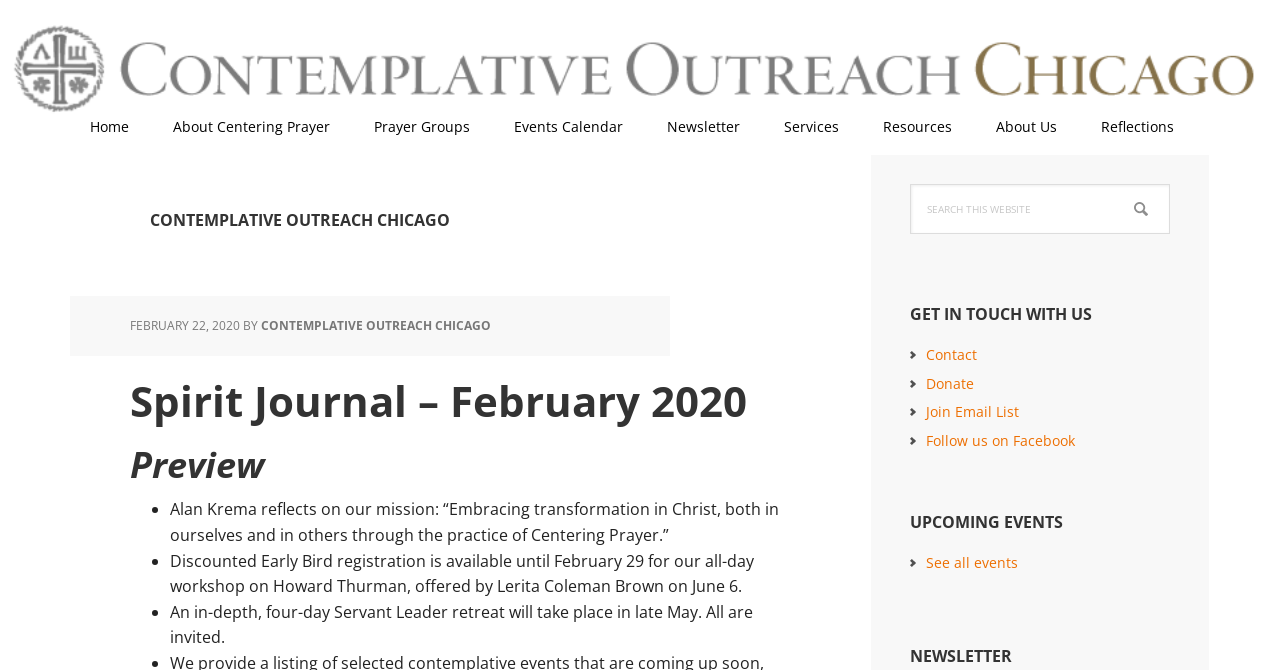Refer to the image and provide a thorough answer to this question:
What is the topic of the workshop on June 6?

I found the answer by looking at the static text element with the text 'Discounted Early Bird registration is available until February 29 for our all-day workshop on Howard Thurman, offered by Lerita Coleman Brown on June 6.', indicating that the workshop on June 6 is about Howard Thurman.